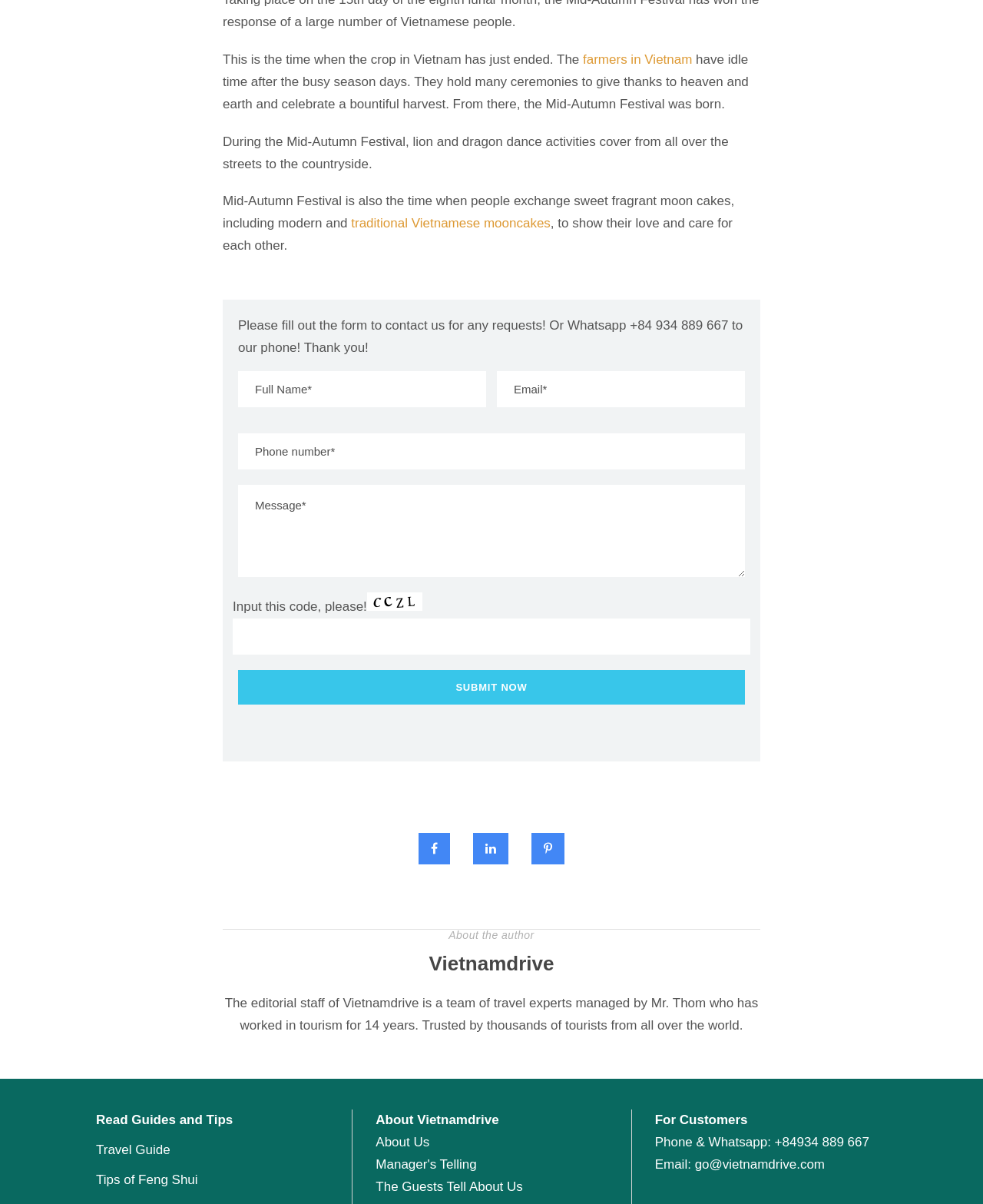Identify and provide the bounding box for the element described by: "Vietnamdrive".

[0.436, 0.79, 0.564, 0.81]